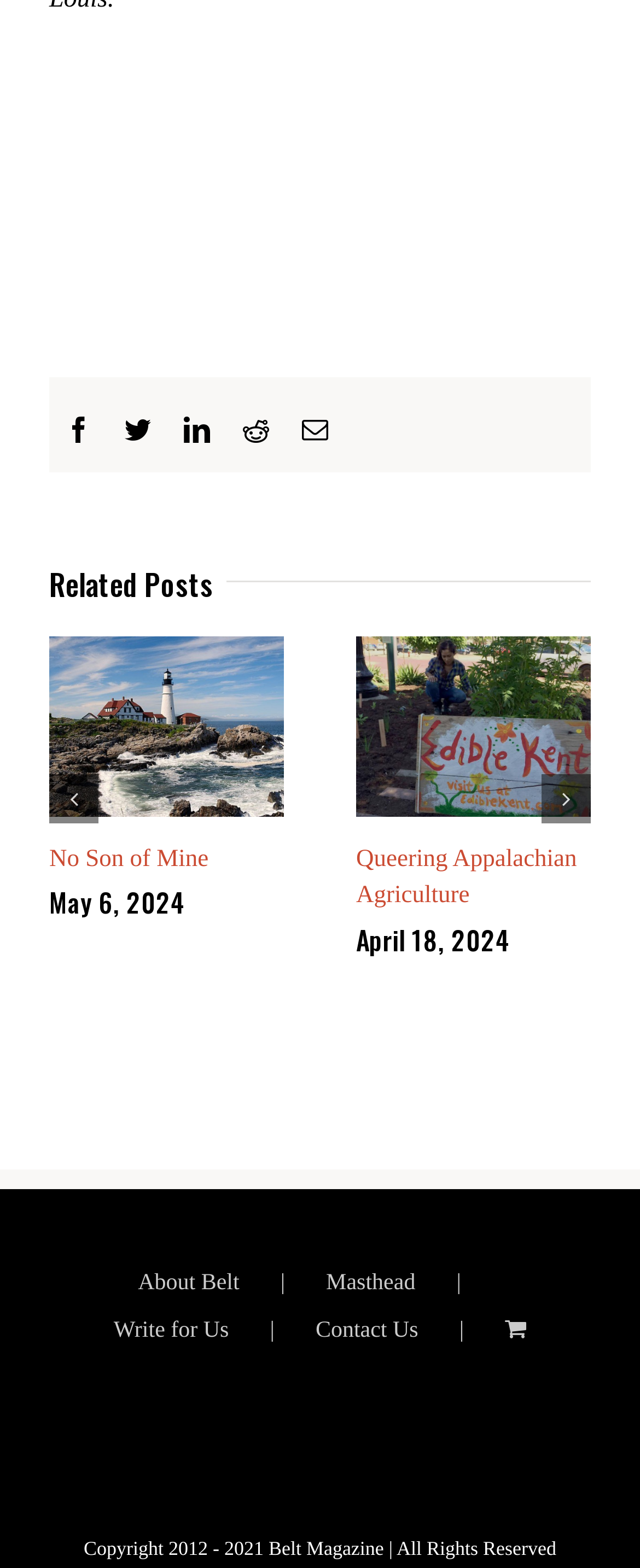Locate the bounding box coordinates of the clickable part needed for the task: "View related post 'No Son of Mine'".

[0.077, 0.454, 0.444, 0.472]